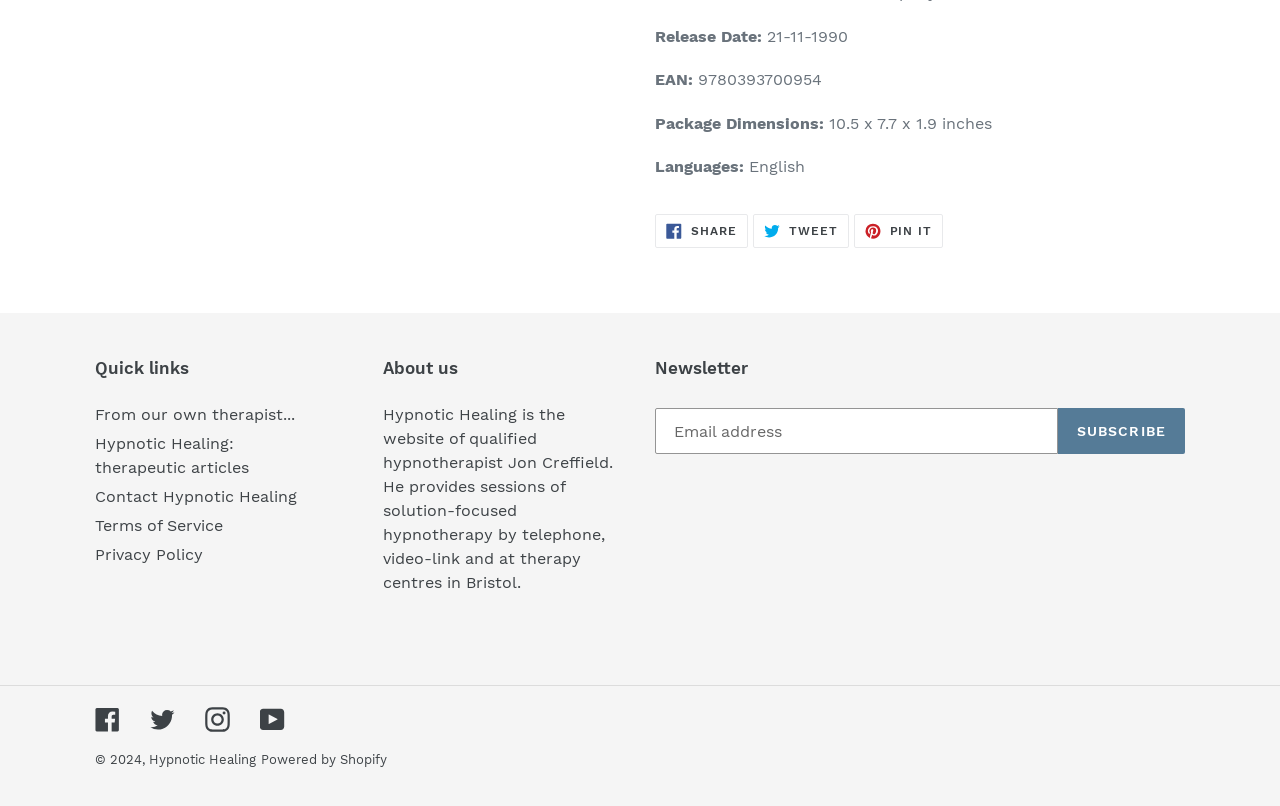What is the language of the product?
Provide a fully detailed and comprehensive answer to the question.

The language of the product can be found in the top section of the webpage, where it is listed as 'Languages: English'.